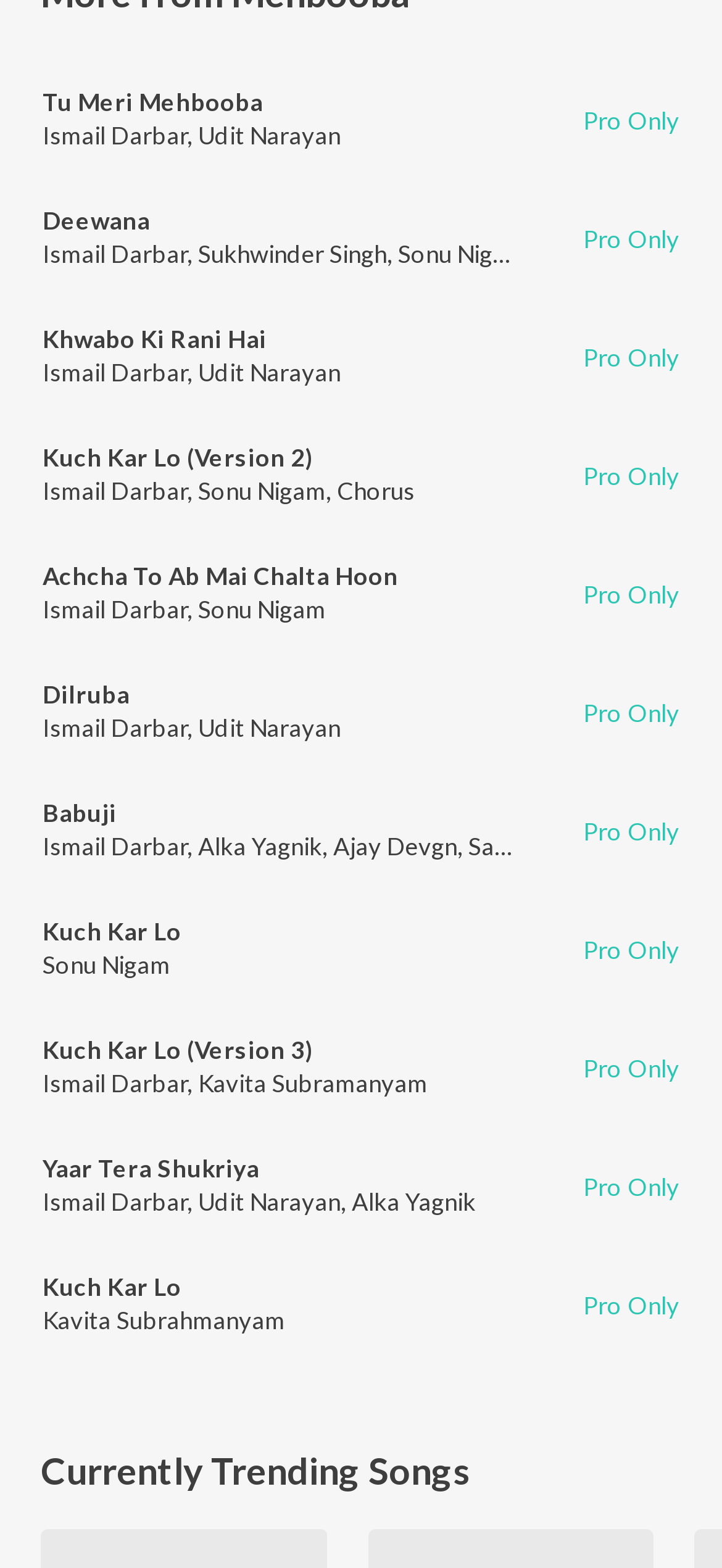Please provide the bounding box coordinates for the element that needs to be clicked to perform the following instruction: "Check out 'Pro Only' option". The coordinates should be given as four float numbers between 0 and 1, i.e., [left, top, right, bottom].

[0.808, 0.065, 0.941, 0.086]